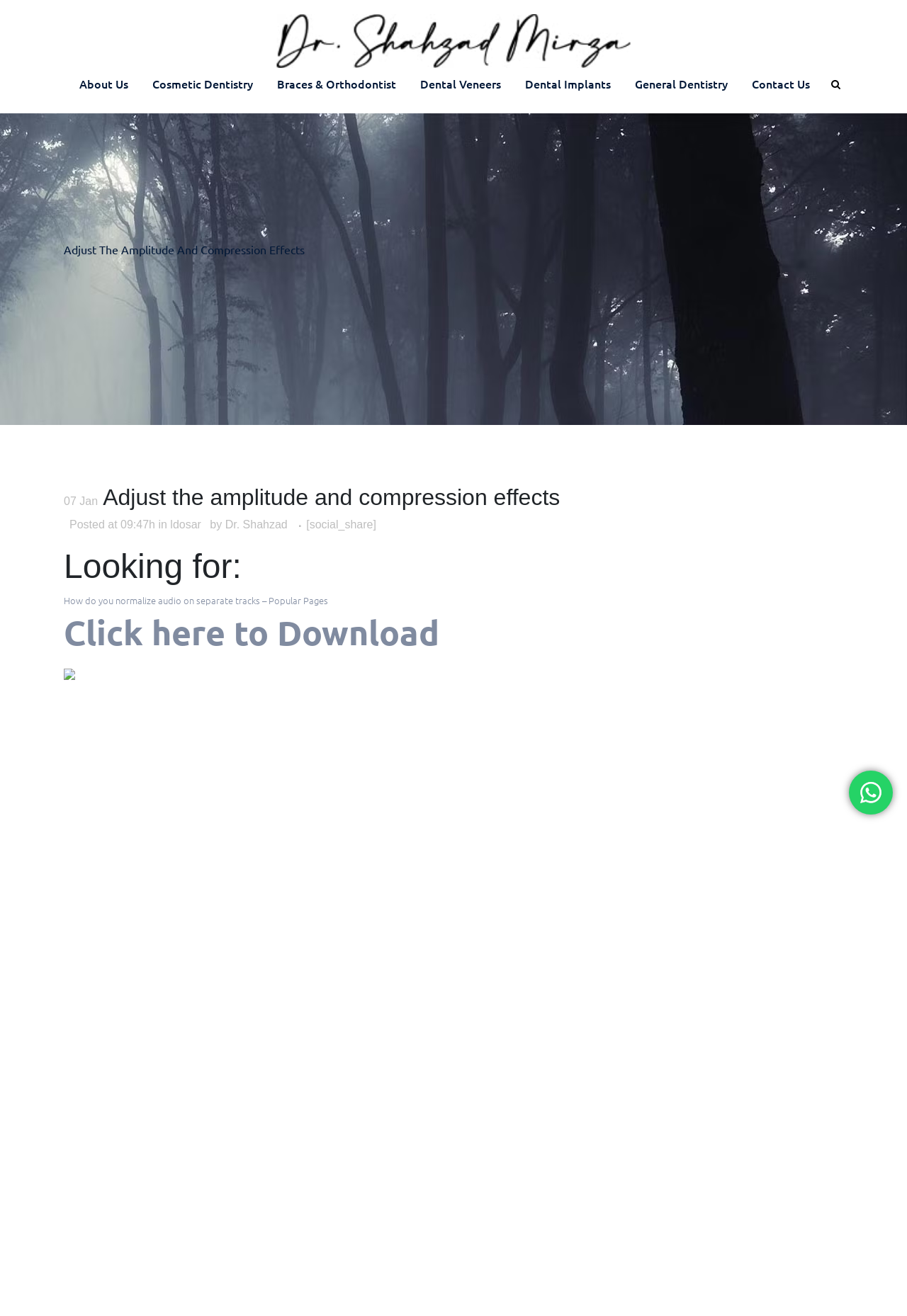What is the purpose of the 'Click here to Download' link?
Please give a detailed and elaborate answer to the question based on the image.

The purpose of the 'Click here to Download' link can be inferred by its text content. The link is located in the LayoutTable element with bounding box coordinates [0.07, 0.09, 0.93, 0.233] and is likely related to the topic of the blog post, which is about adjusting the amplitude and compression effects. It is probable that the link allows users to download a resource or tool related to this topic.